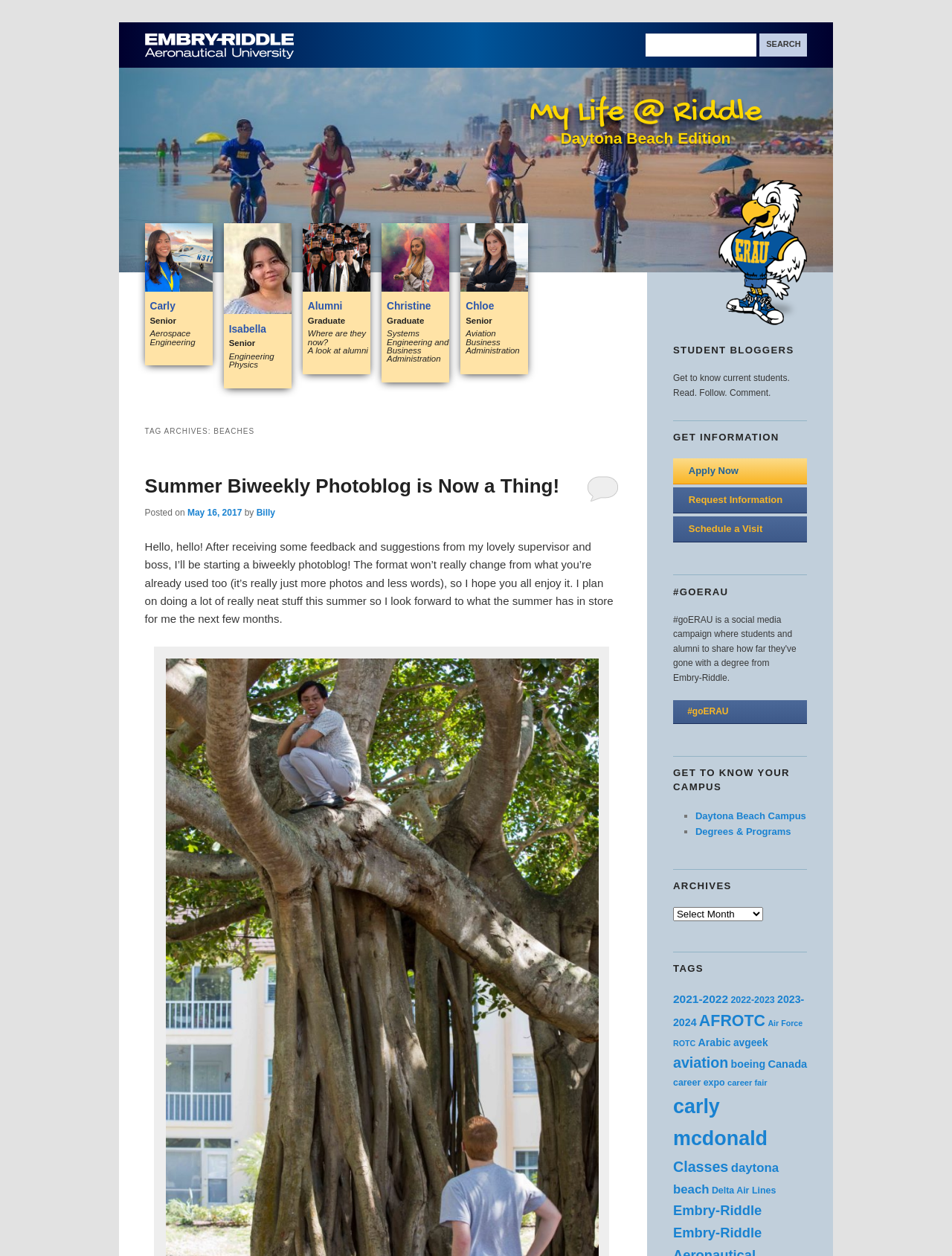Using the provided element description: "Daytona Beach Campus", identify the bounding box coordinates. The coordinates should be four floats between 0 and 1 in the order [left, top, right, bottom].

[0.73, 0.645, 0.847, 0.654]